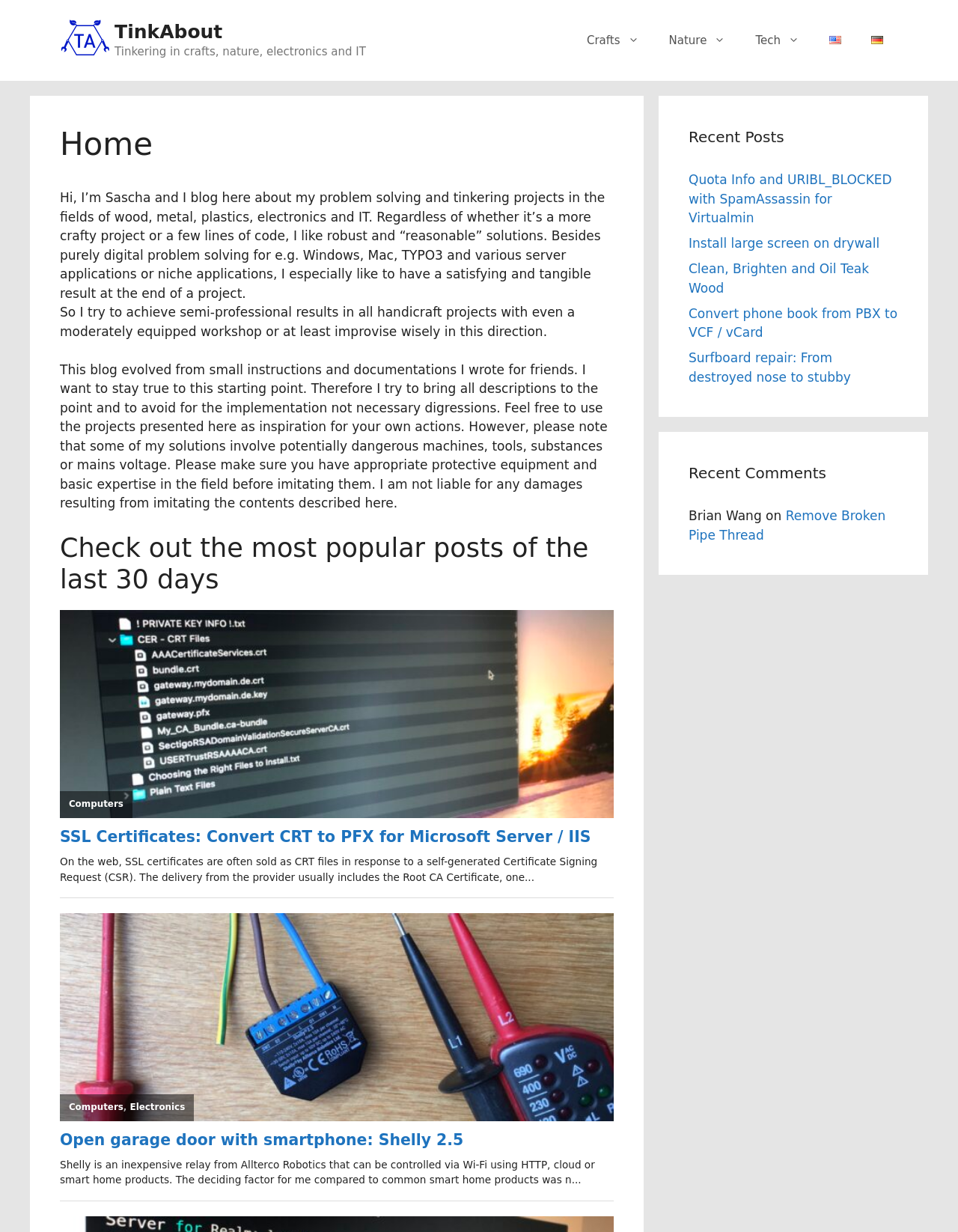Pinpoint the bounding box coordinates for the area that should be clicked to perform the following instruction: "Click on the 'Crafts' link".

[0.597, 0.015, 0.682, 0.051]